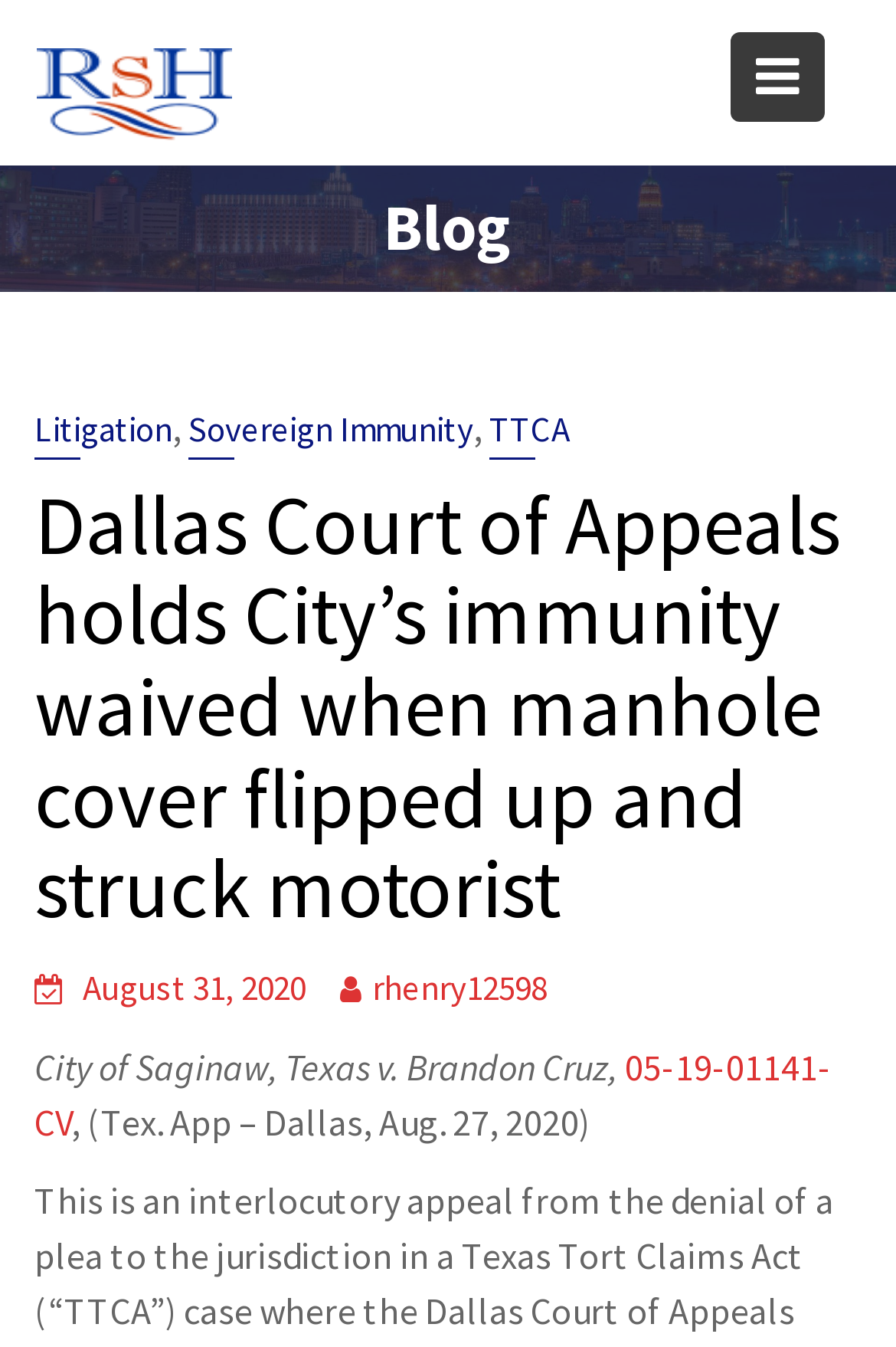Locate the bounding box of the UI element with the following description: "Sovereign Immunity".

[0.21, 0.302, 0.528, 0.341]